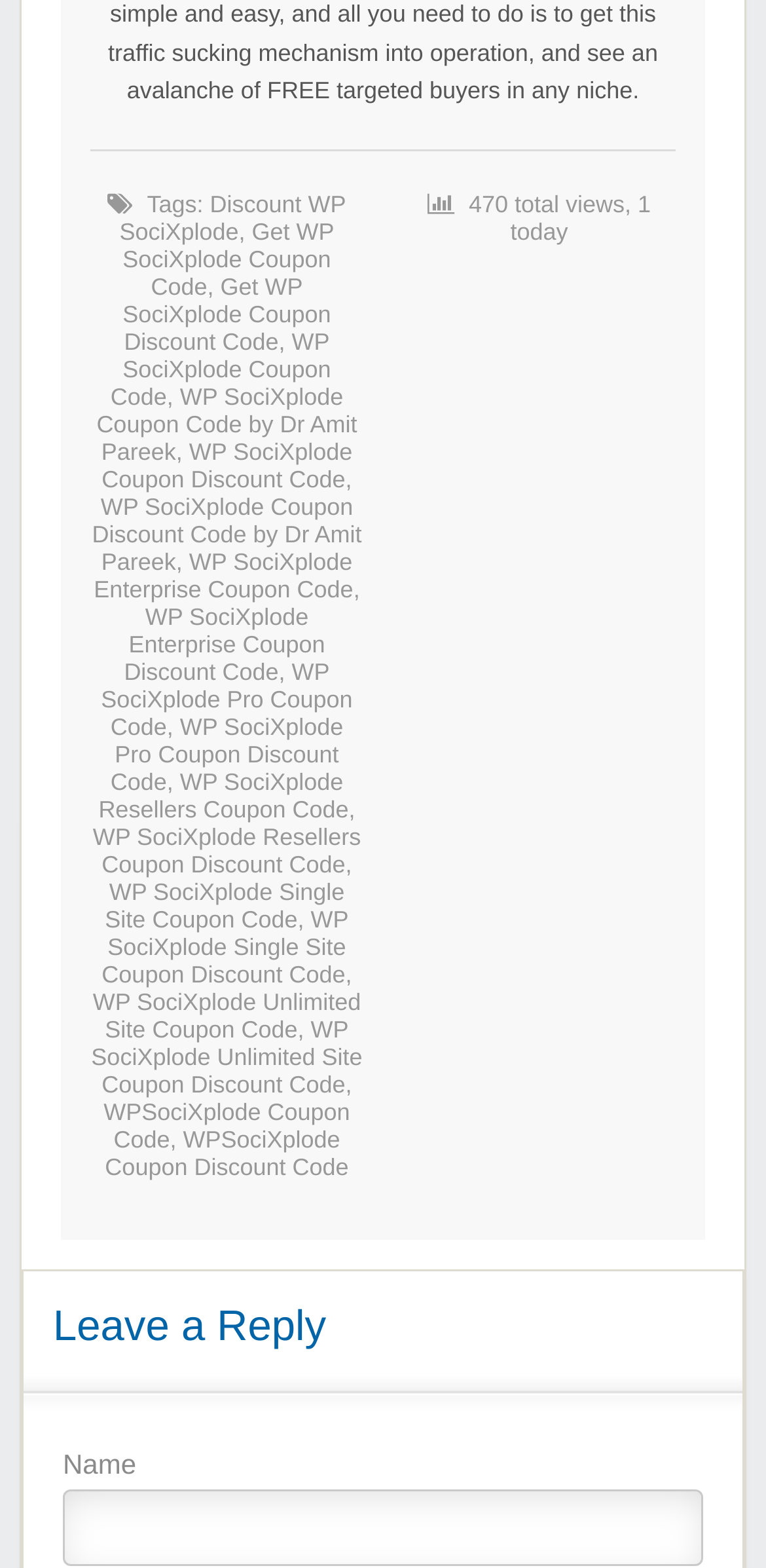What is the title of the section at the bottom?
Provide a short answer using one word or a brief phrase based on the image.

Leave a Reply